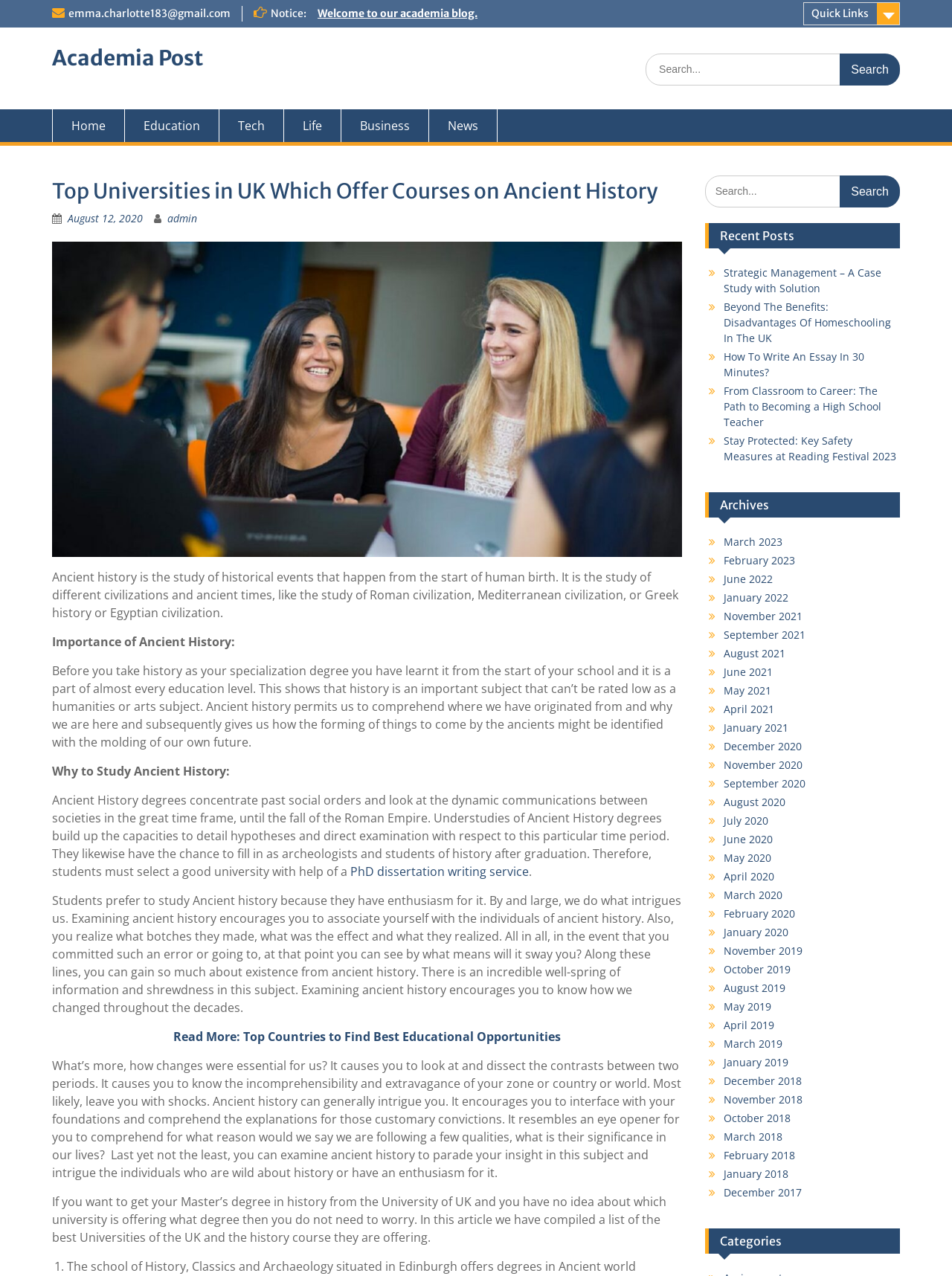What is the importance of Ancient history?
Please give a well-detailed answer to the question.

According to the webpage, the importance of Ancient history lies in the fact that it permits us to comprehend where we have originated from and why we are here, and subsequently gives us how the forming of things to come by the ancients might be identified with the molding of our own future.